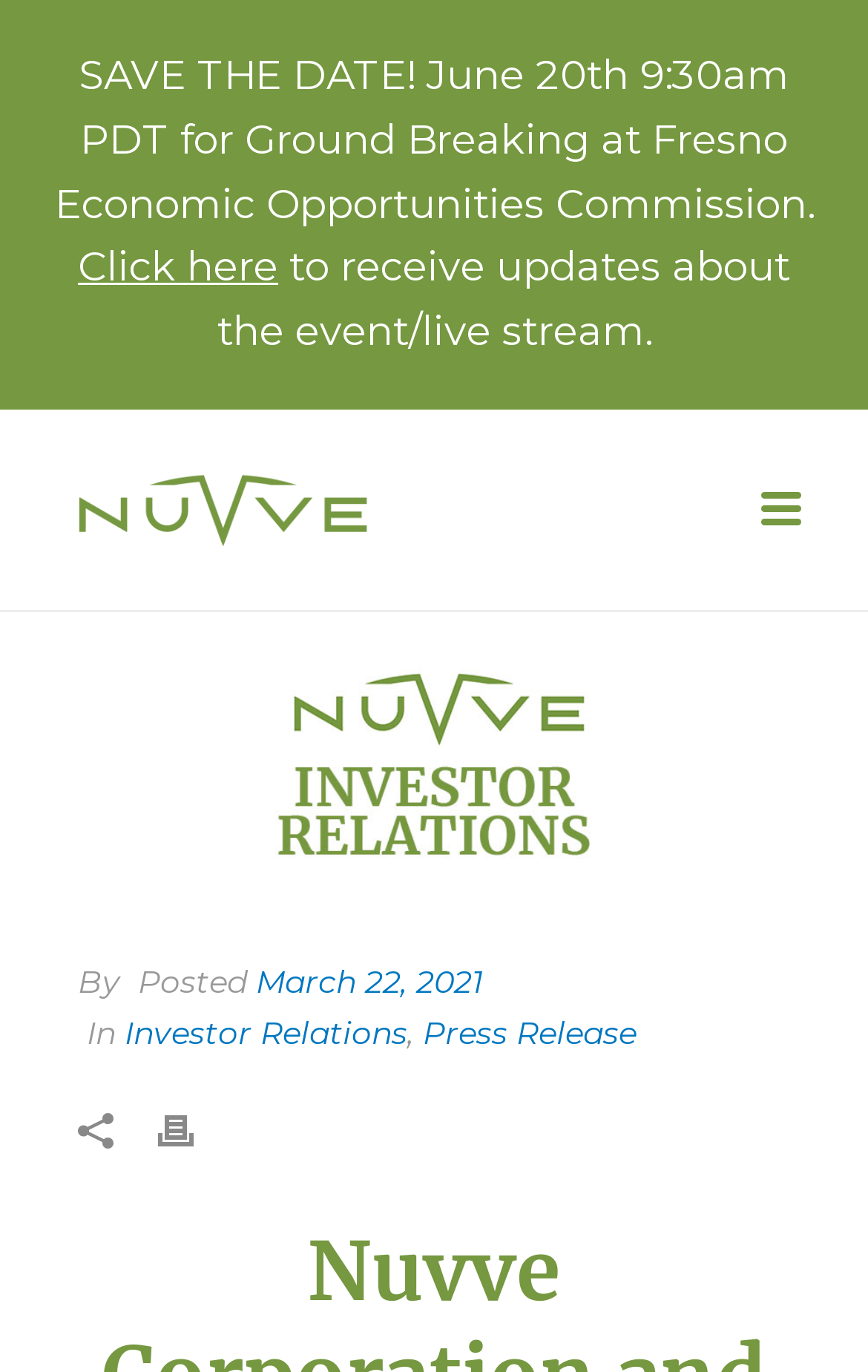Using the provided description: "March 22, 2021", find the bounding box coordinates of the corresponding UI element. The output should be four float numbers between 0 and 1, in the format [left, top, right, bottom].

[0.295, 0.7, 0.556, 0.729]